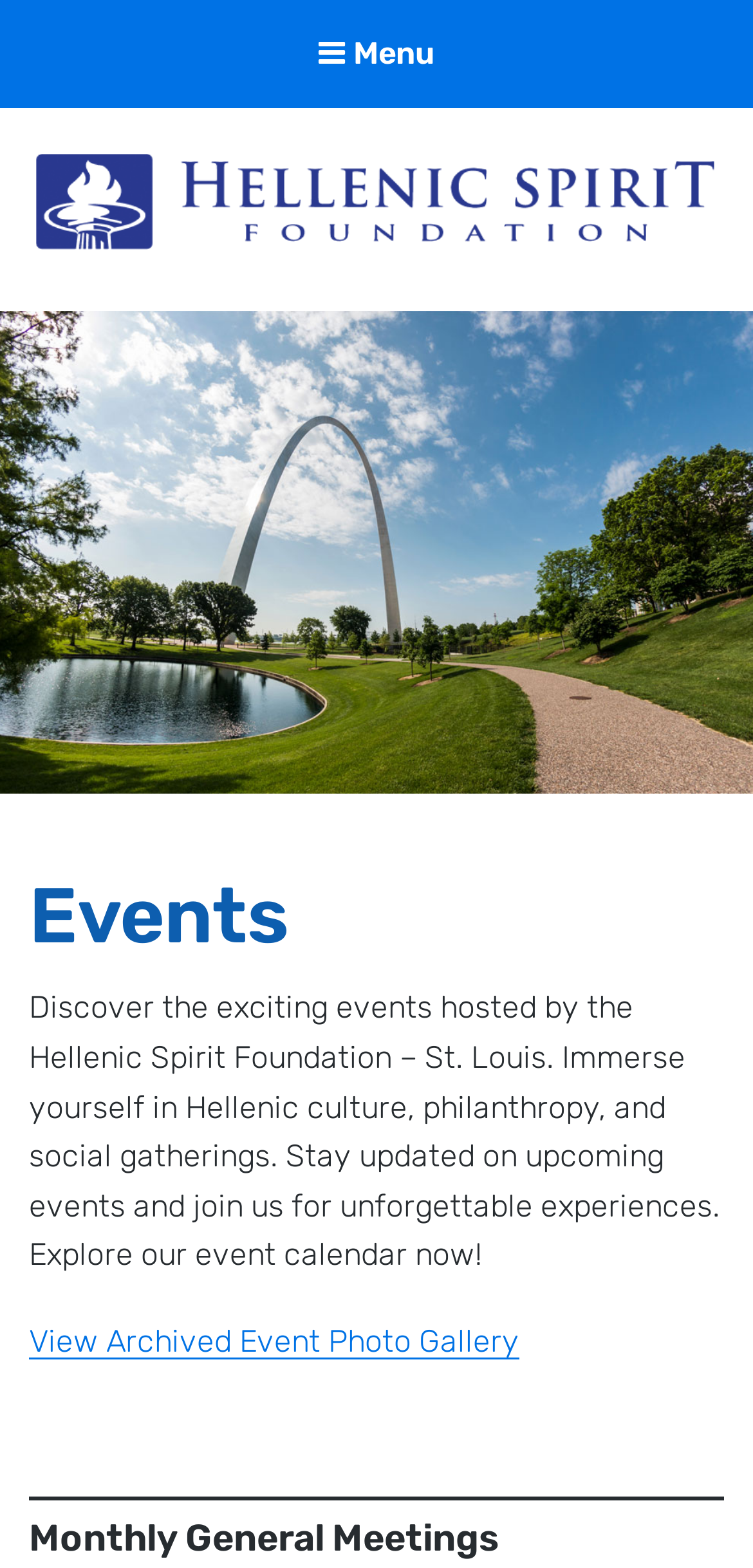Is there a way to view past event photos?
Give a one-word or short-phrase answer derived from the screenshot.

Yes